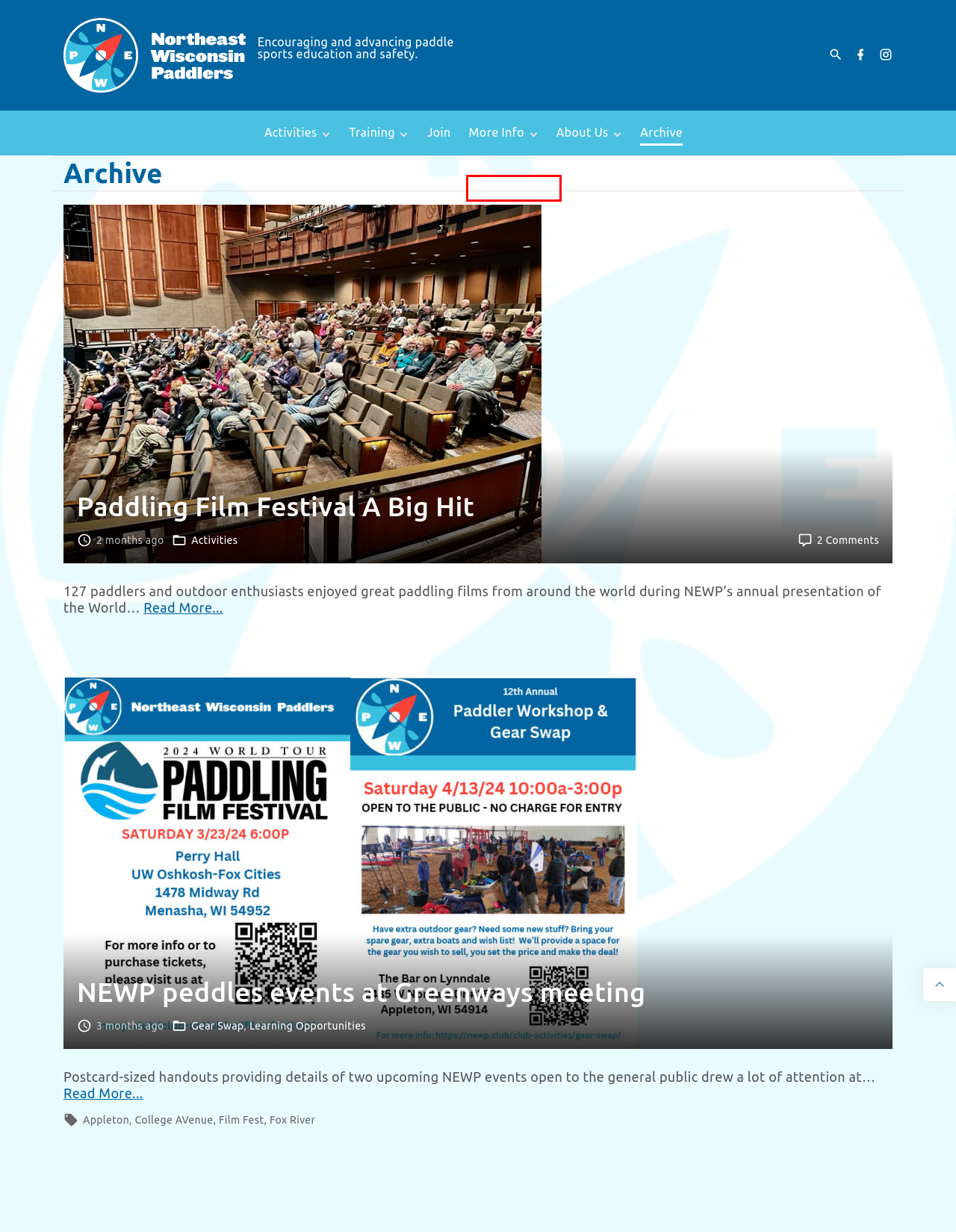Examine the screenshot of a webpage with a red bounding box around a UI element. Select the most accurate webpage description that corresponds to the new page after clicking the highlighted element. Here are the choices:
A. About Us – Northeast Wisconsin Paddlers
B. Apostle Islands Trip – Northeast Wisconsin Paddlers
C. Club Calendar – Northeast Wisconsin Paddlers
D. Film Festival – Northeast Wisconsin Paddlers
E. Committees – Northeast Wisconsin Paddlers
F. Bayfield Gathering – Northeast Wisconsin Paddlers
G. Door County Gathering at Potawatomi State Park – Northeast Wisconsin Paddlers
H. Annual Meeting – Northeast Wisconsin Paddlers

C